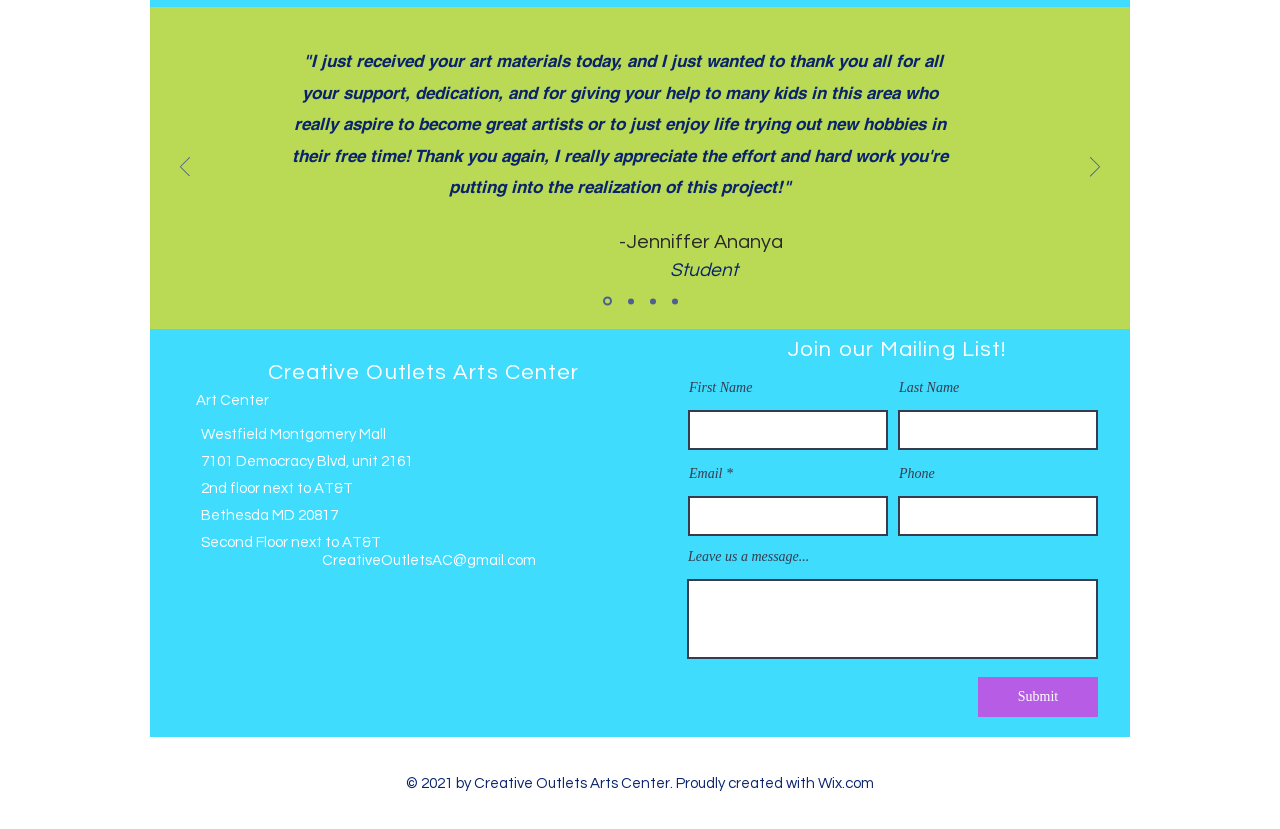Please determine the bounding box coordinates of the element's region to click for the following instruction: "Enter your First Name".

[0.538, 0.495, 0.694, 0.543]